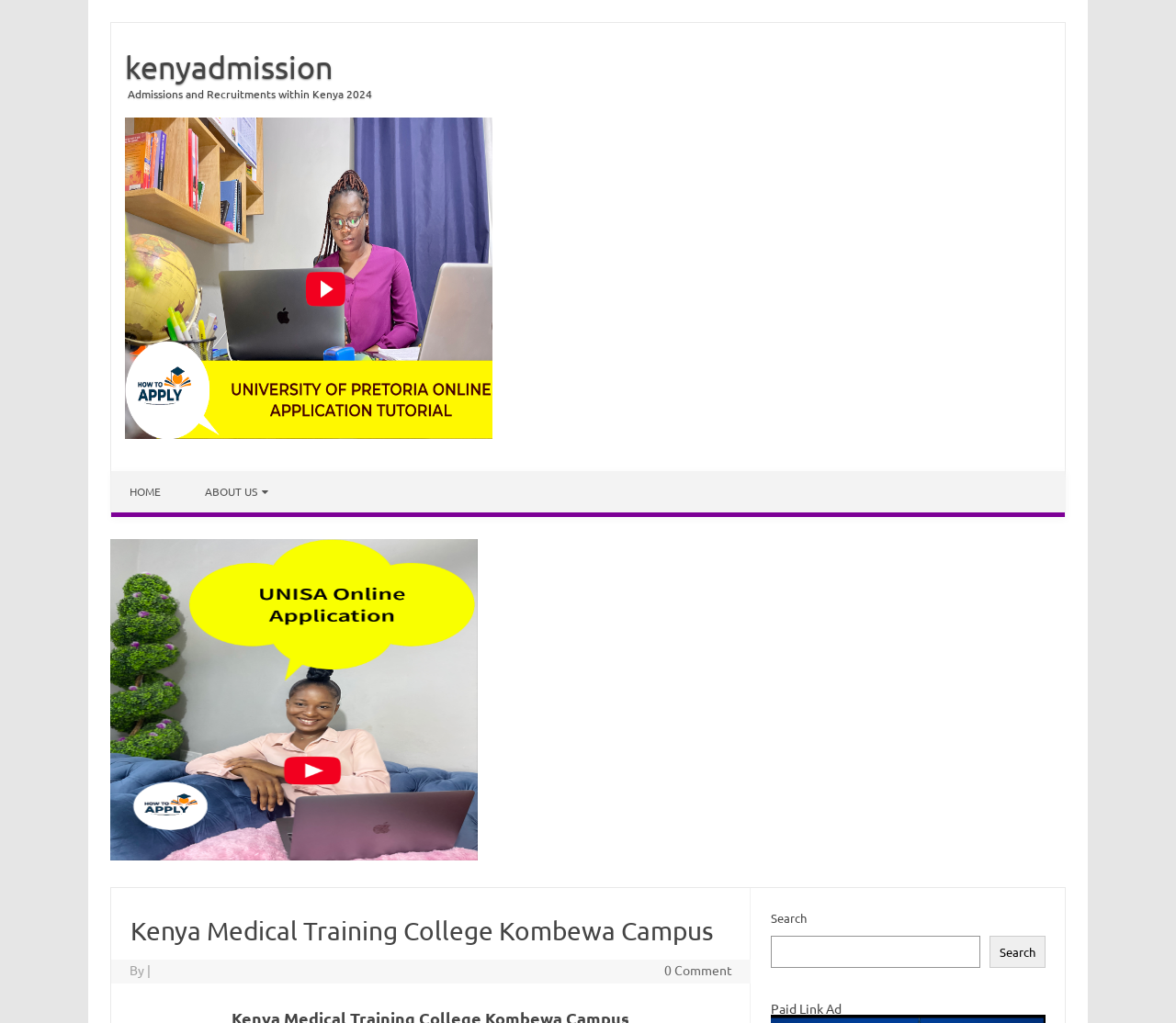Can you find the bounding box coordinates of the area I should click to execute the following instruction: "view about us page"?

[0.159, 0.461, 0.244, 0.501]